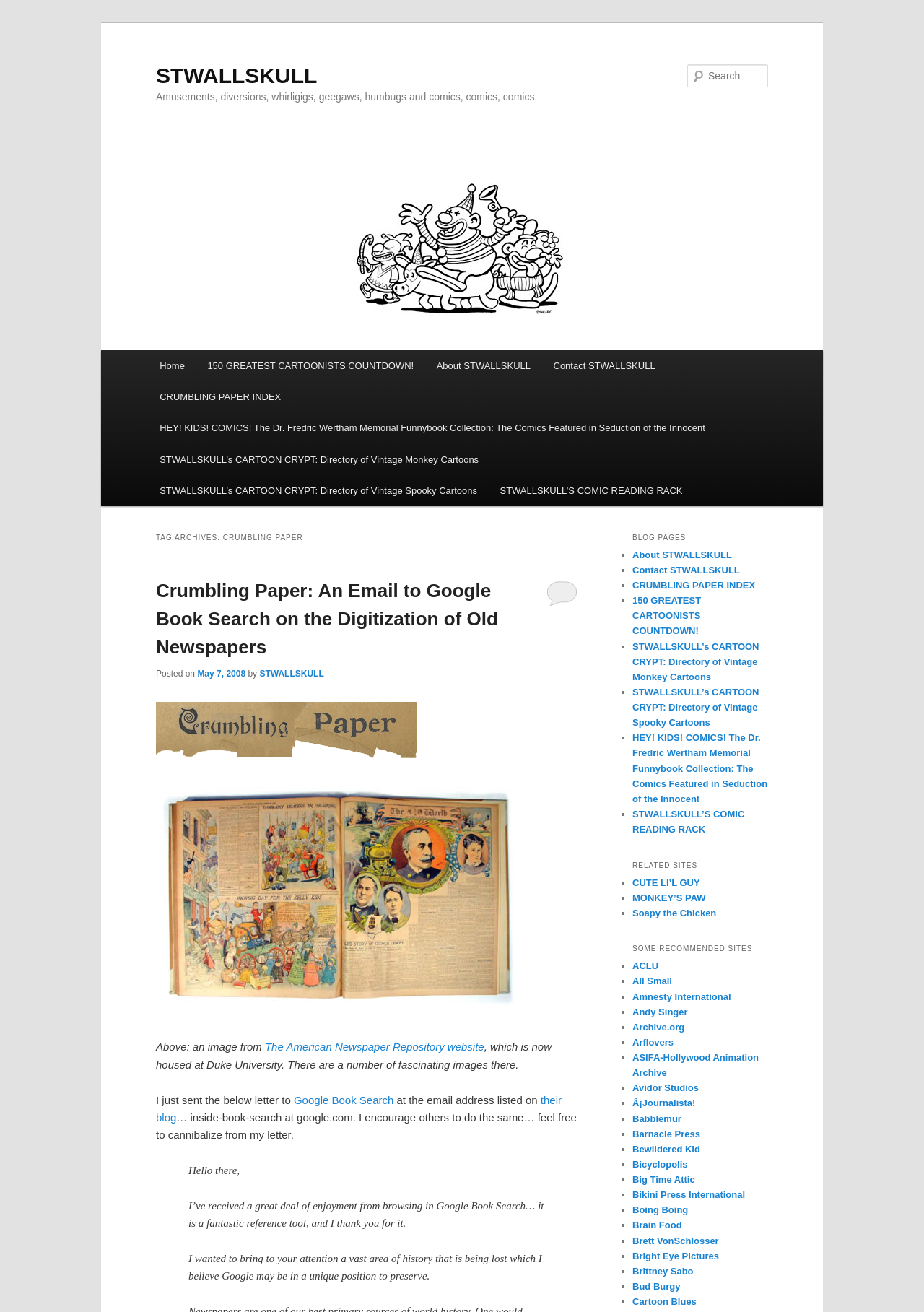Identify the bounding box coordinates of the area you need to click to perform the following instruction: "Explore the Crumbling Paper Index".

[0.16, 0.291, 0.316, 0.314]